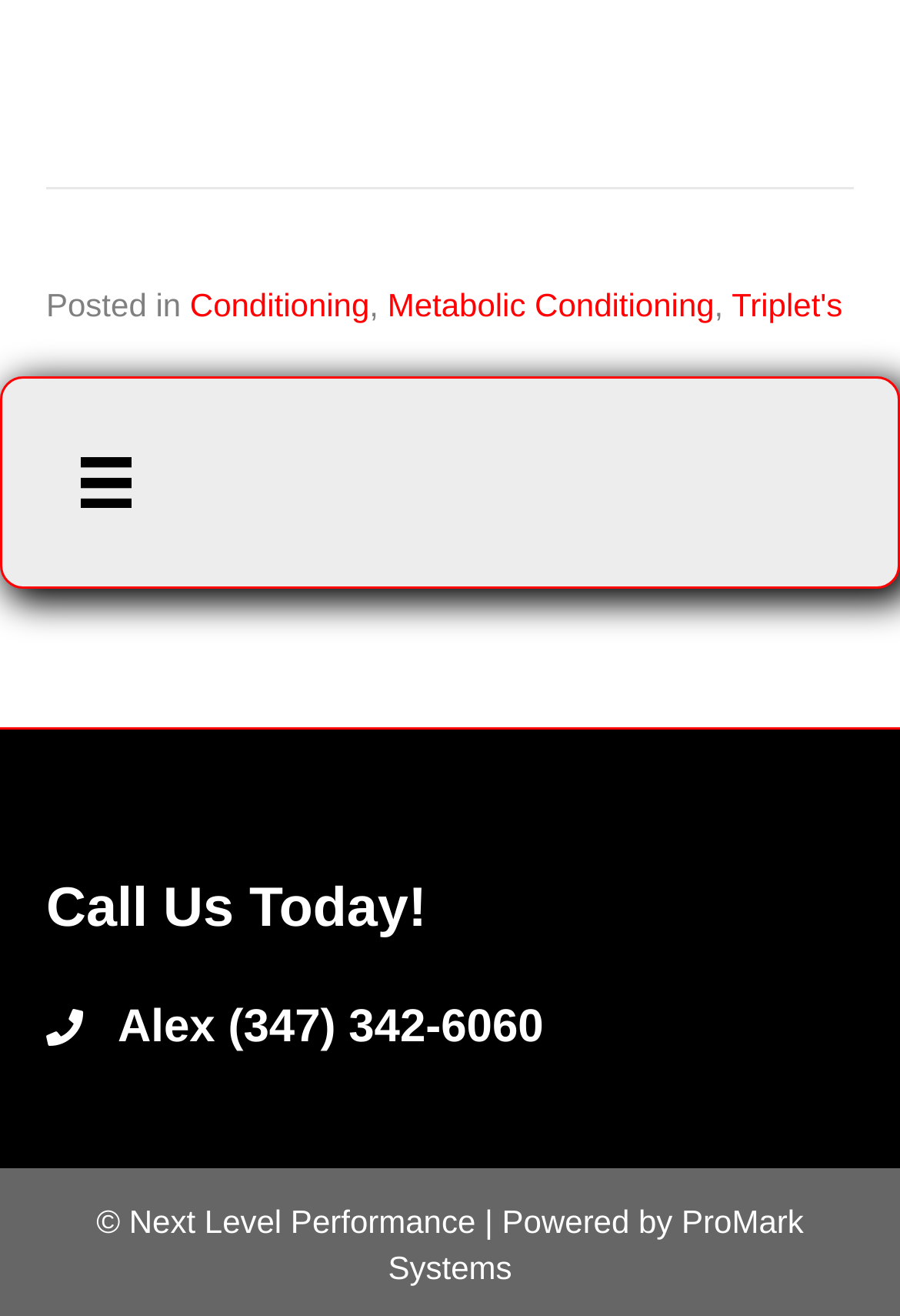Who powers the website?
Answer the question with a single word or phrase derived from the image.

ProMark Systems